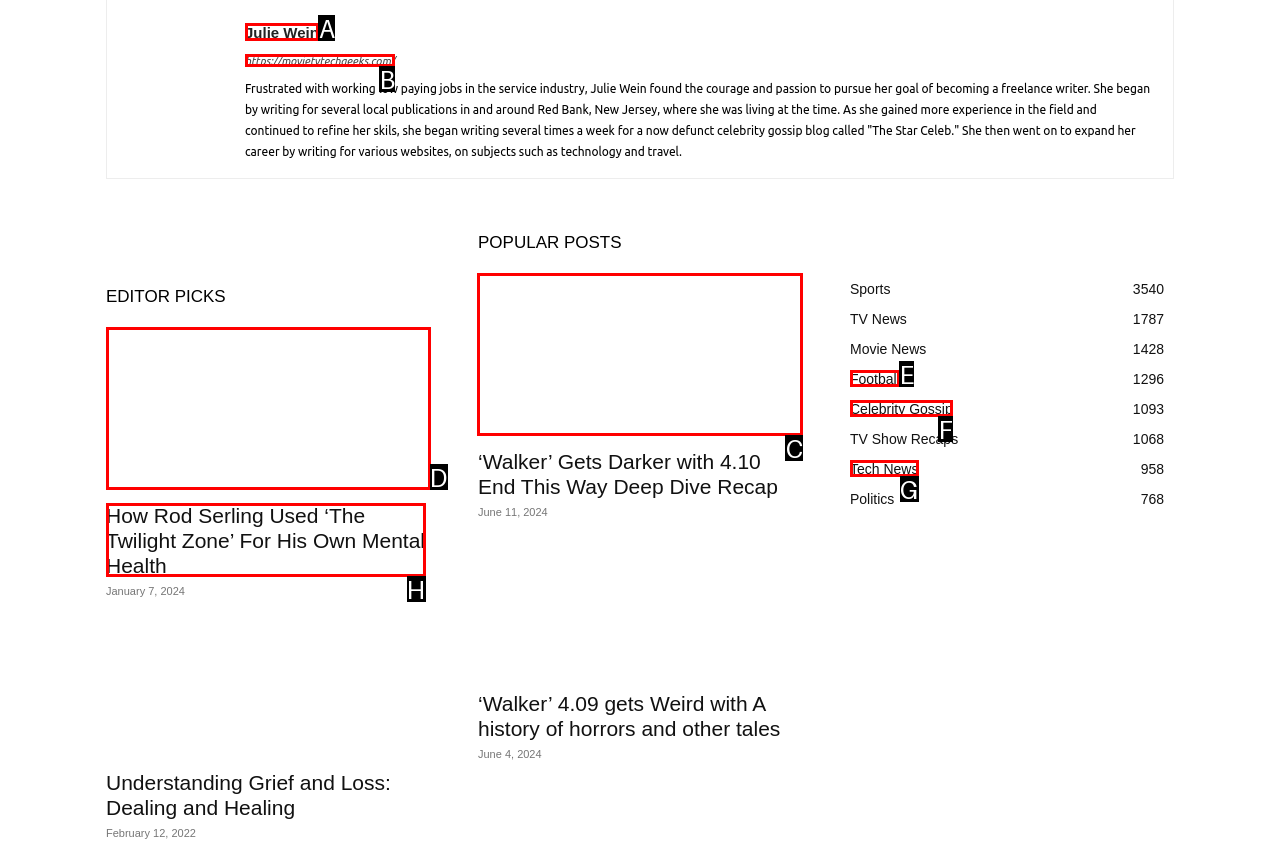Choose the UI element you need to click to carry out the task: Explore the popular post about Walker.
Respond with the corresponding option's letter.

C